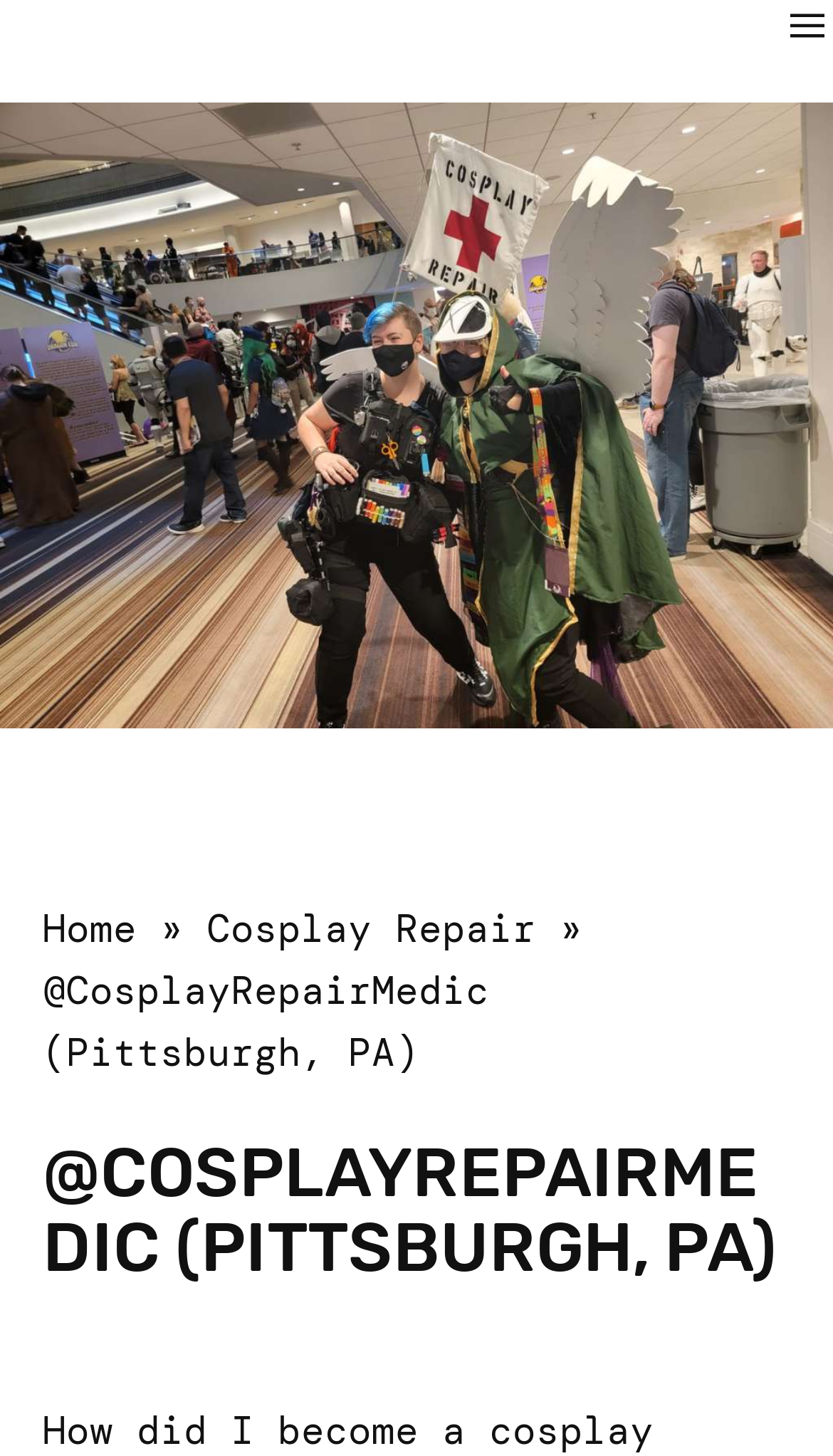What is the name of the author?
Look at the screenshot and provide an in-depth answer.

The author's name can be found in the static text element located at the top of the page, which reads '@CosplayRepairMedic (Pittsburgh, PA)'. This element is a prominent feature of the page and is likely to be the author's identifier.